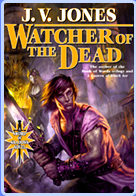Who is the author of the book?
Answer the question with a single word or phrase derived from the image.

J.V. Jones